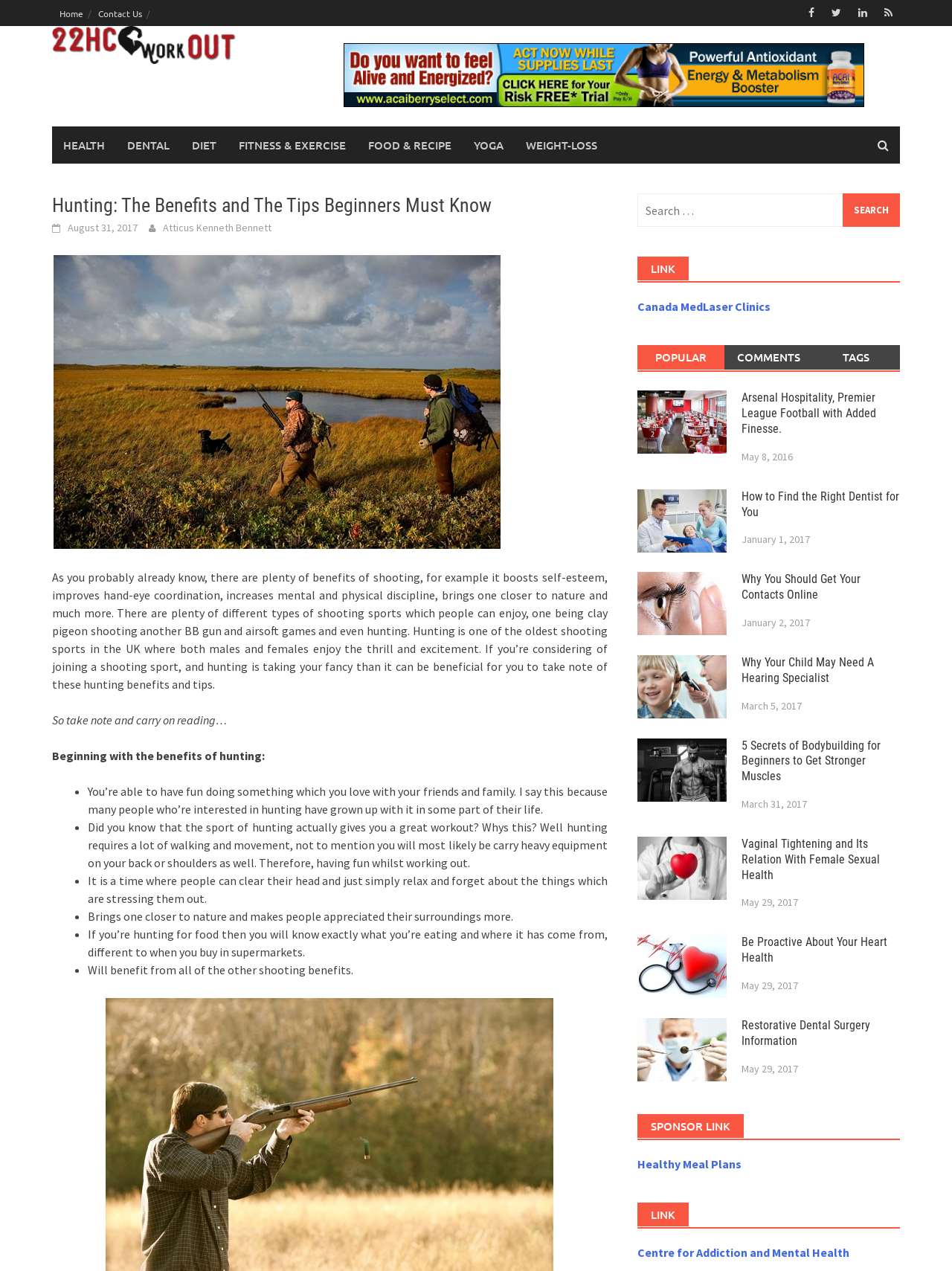Given the element description "Contact Us" in the screenshot, predict the bounding box coordinates of that UI element.

[0.095, 0.0, 0.157, 0.02]